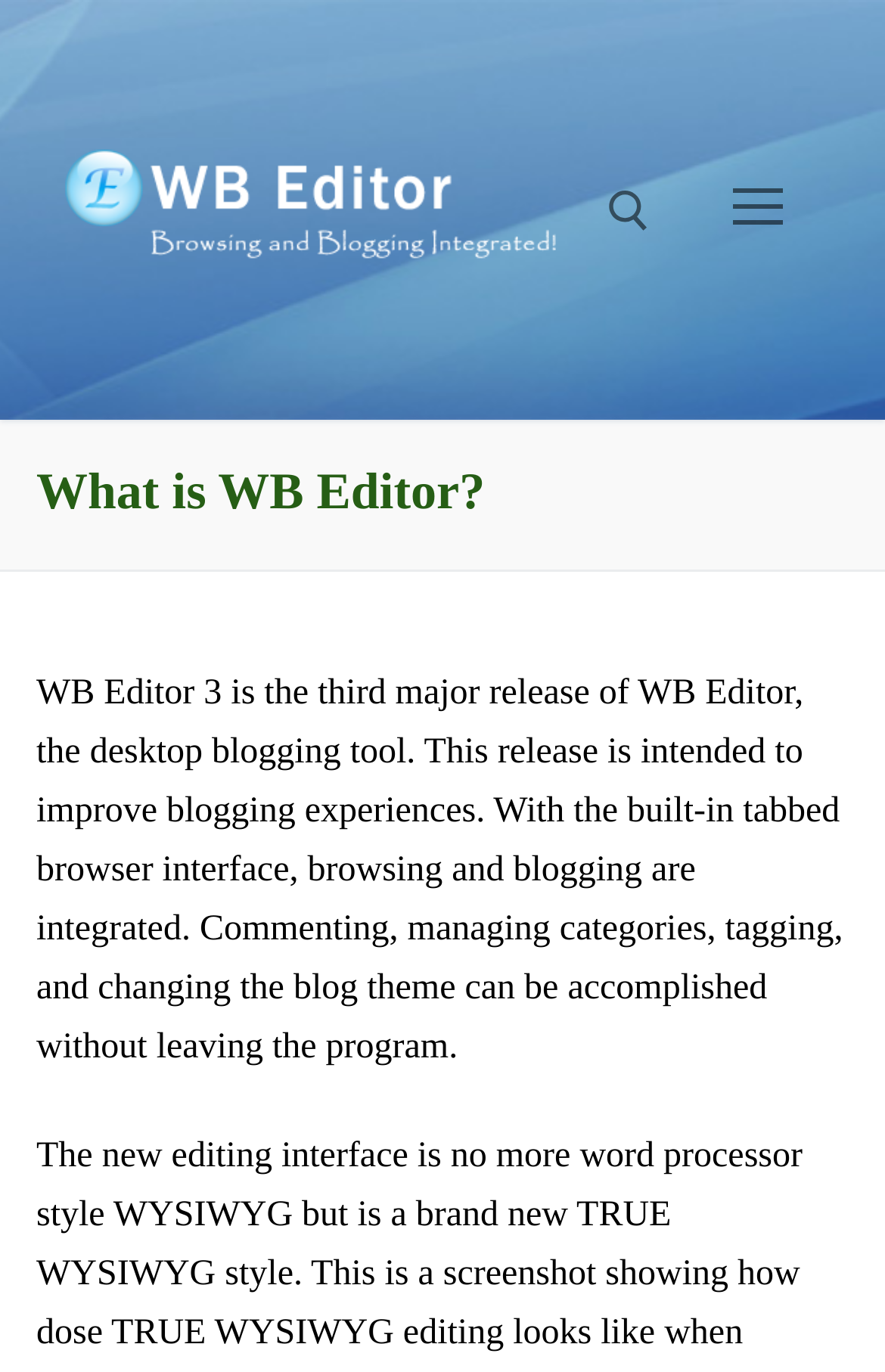How many major releases of WB Editor are there?
Analyze the image and provide a thorough answer to the question.

The webpage mentions WB Editor 3, which implies that there are at least three major releases of WB Editor. The webpage does not provide information about the previous releases, but it suggests that WB Editor 3 is the latest or one of the latest releases.